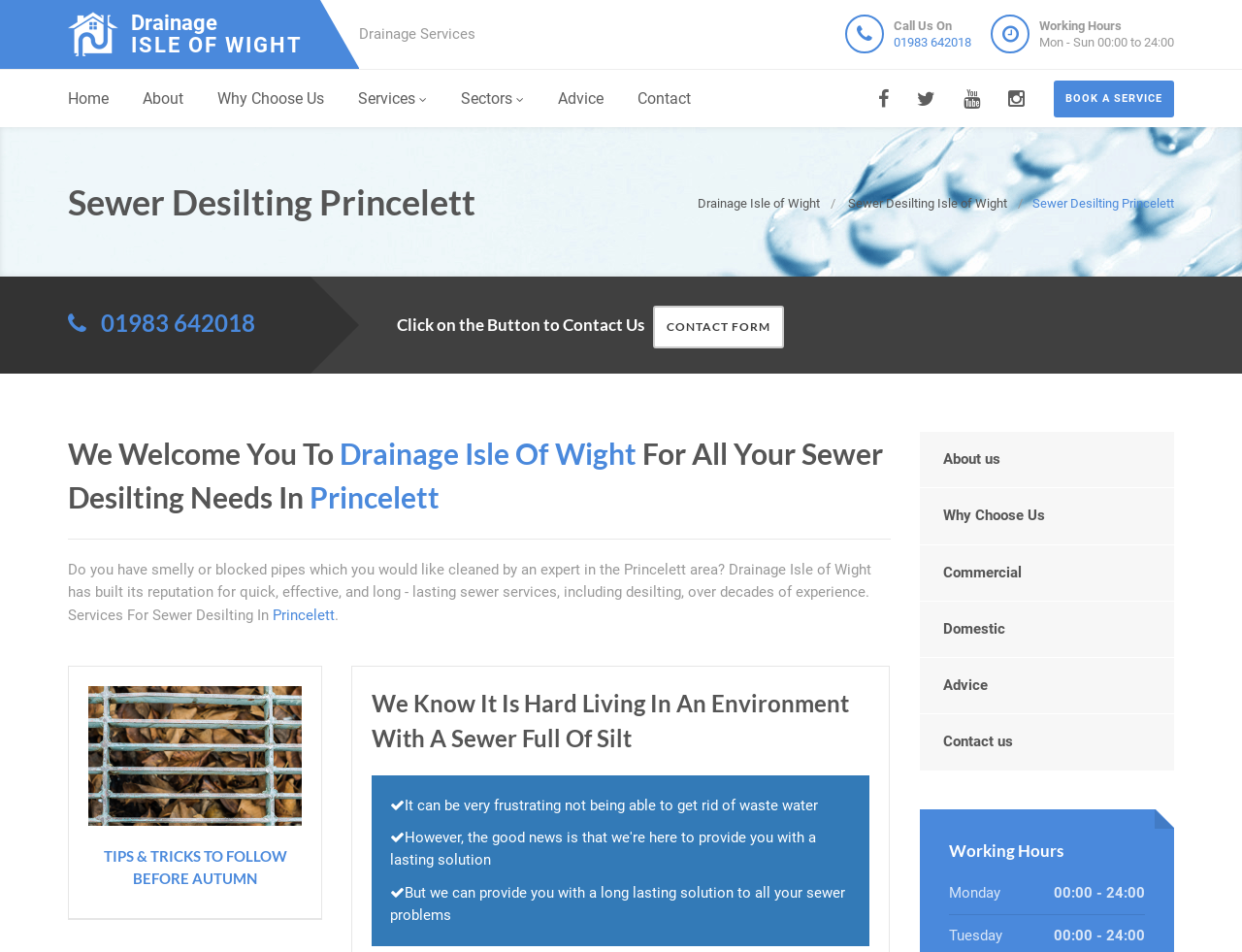Please provide the bounding box coordinates for the UI element as described: "Book a service". The coordinates must be four floats between 0 and 1, represented as [left, top, right, bottom].

[0.848, 0.085, 0.945, 0.123]